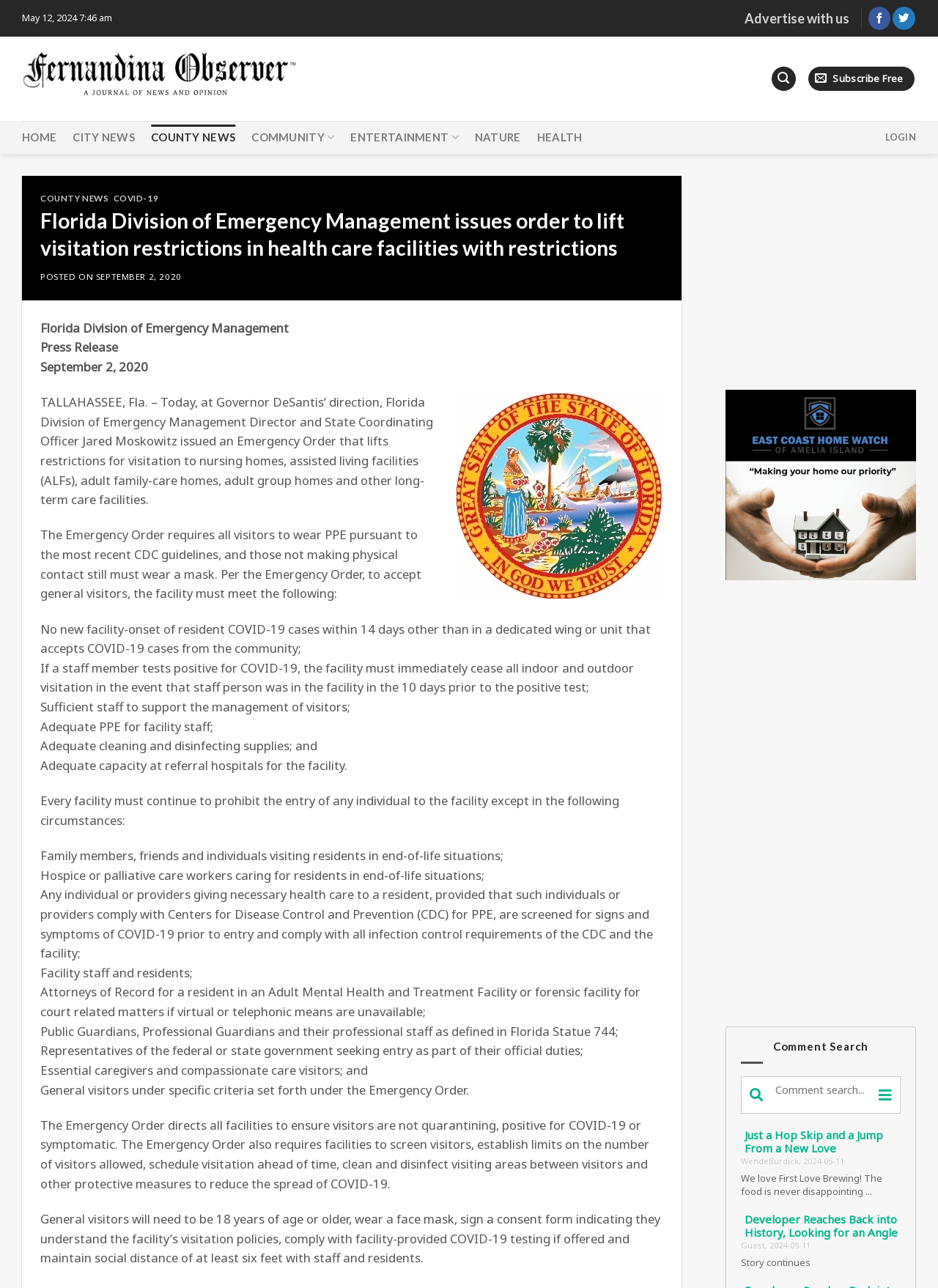Provide the bounding box coordinates of the UI element that matches the description: "Nature".

[0.506, 0.097, 0.555, 0.117]